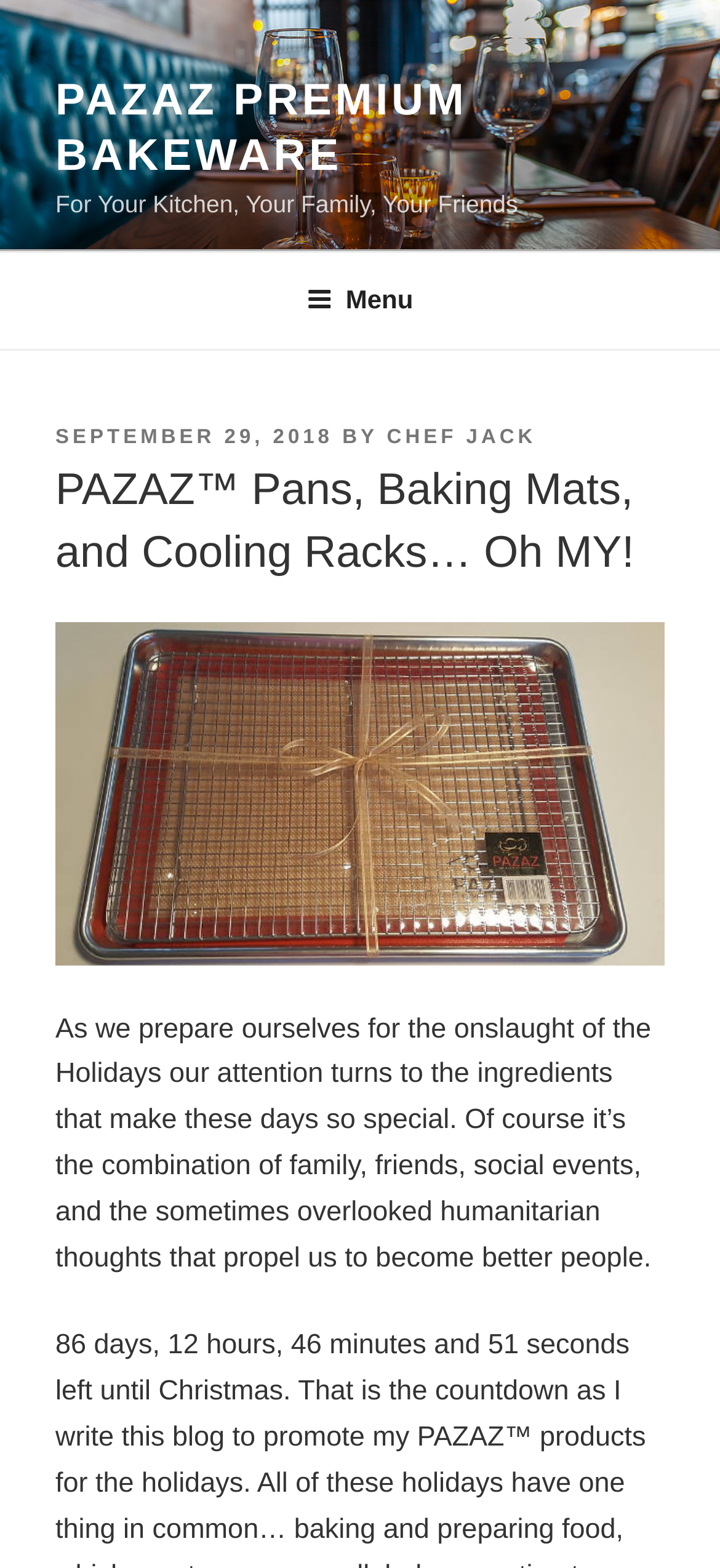How many images are there on this webpage?
Please provide a single word or phrase as your answer based on the image.

1